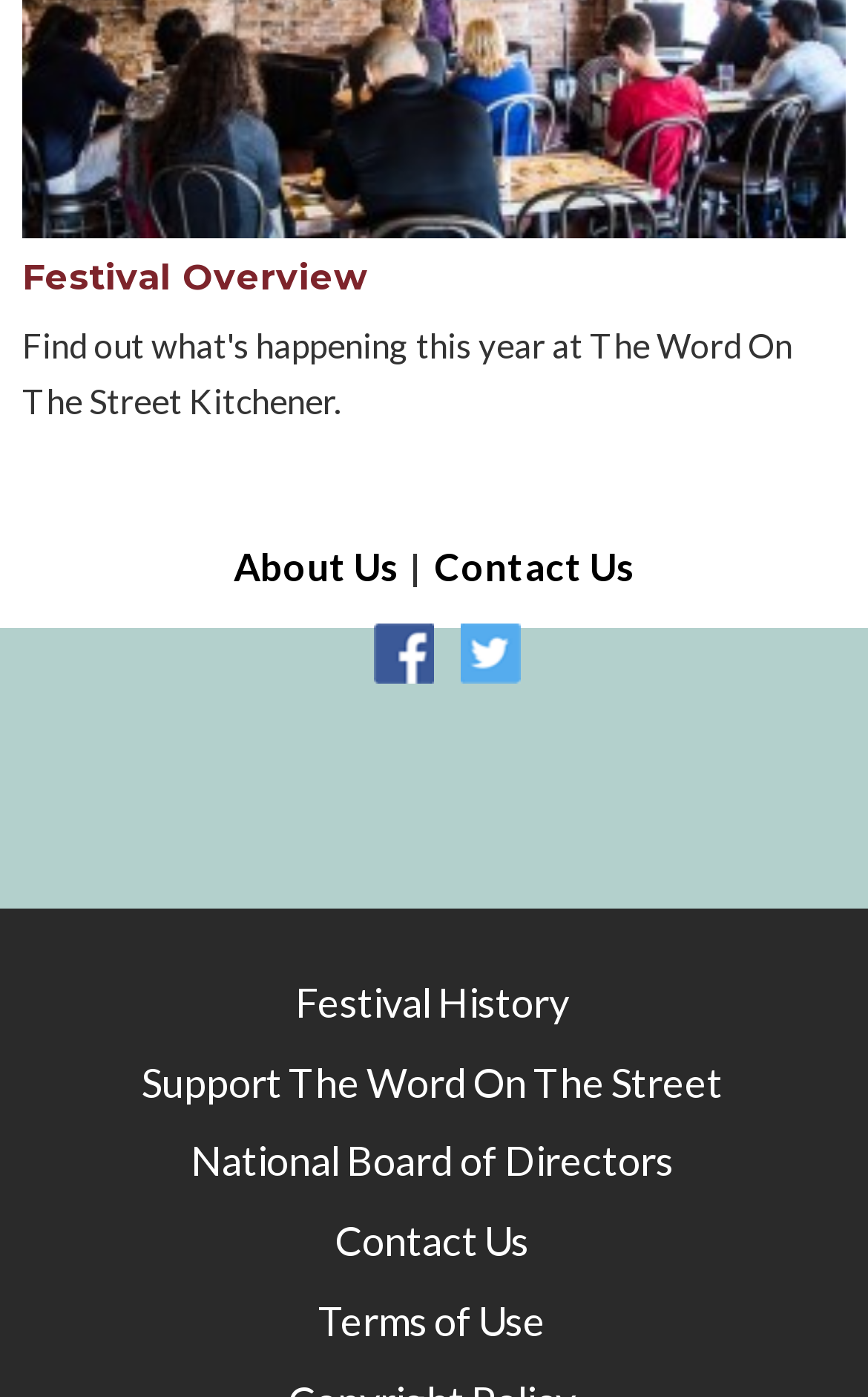Determine the bounding box coordinates for the element that should be clicked to follow this instruction: "View festival overview". The coordinates should be given as four float numbers between 0 and 1, in the format [left, top, right, bottom].

[0.026, 0.187, 0.974, 0.213]